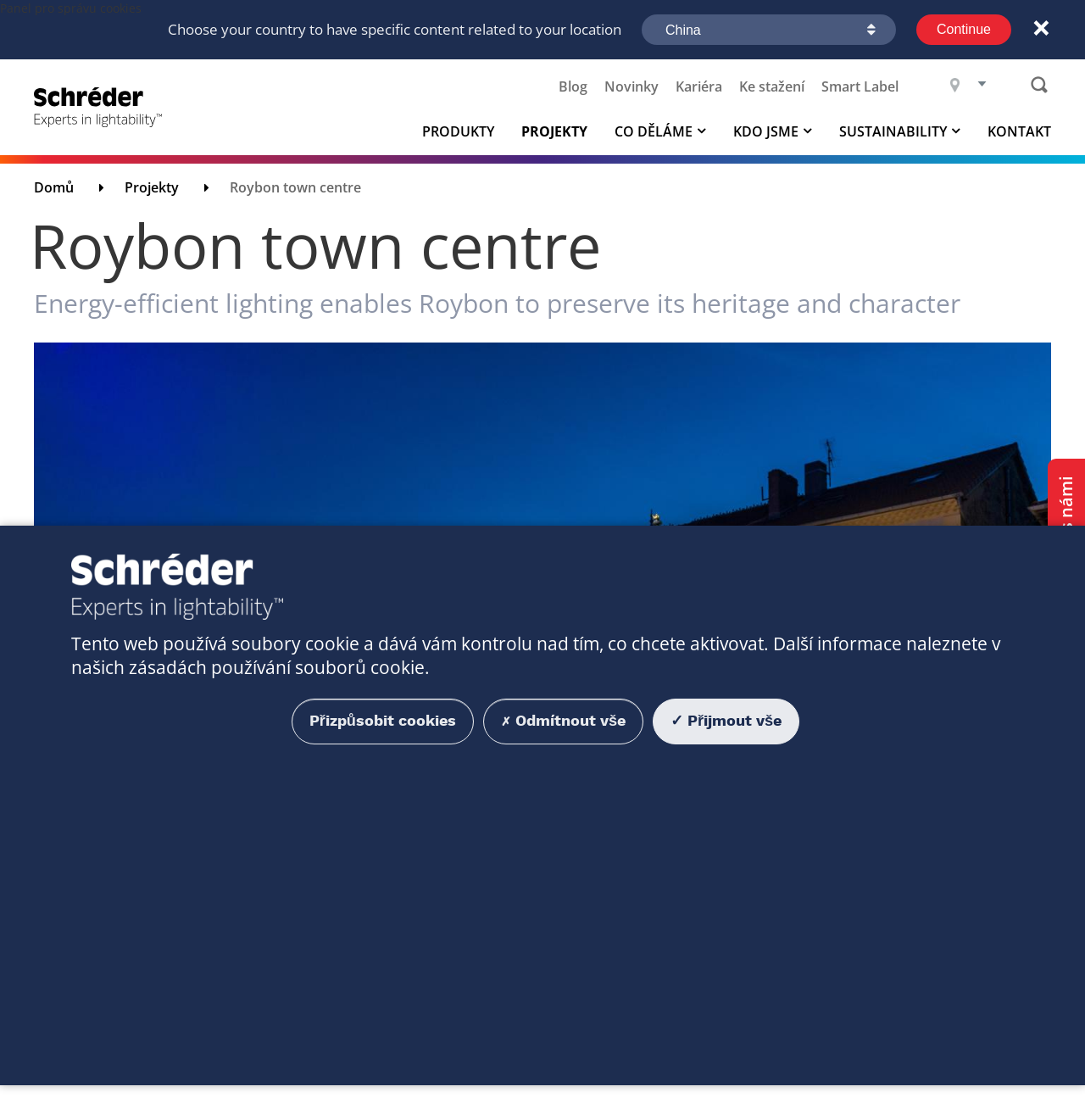What is the name of the company mentioned on the webpage?
From the details in the image, provide a complete and detailed answer to the question.

I found the answer by looking at the Root Element 'Energy-saving architectural lighting revives French Statue of Liberty | Schréder', which suggests that Schréder is the company involved in the project.